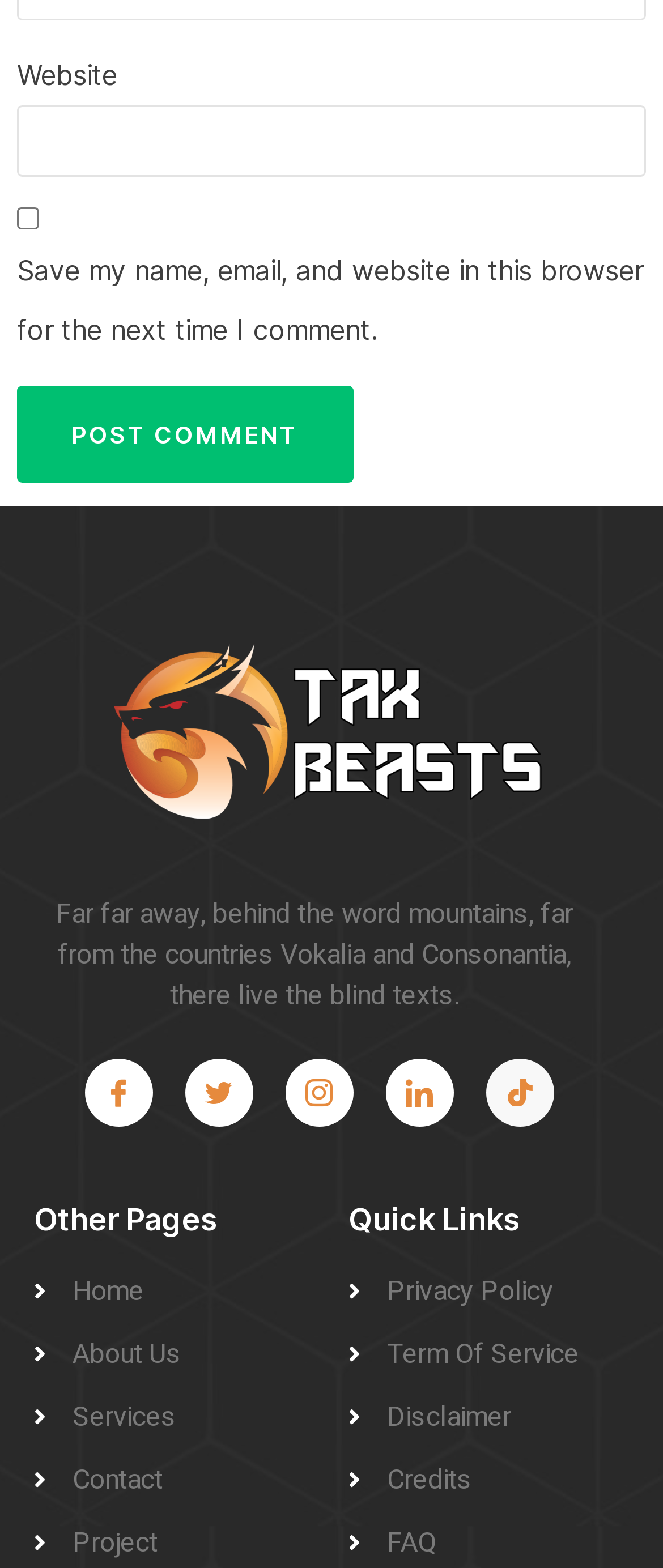Answer this question using a single word or a brief phrase:
How many links are there under 'Quick Links'?

5